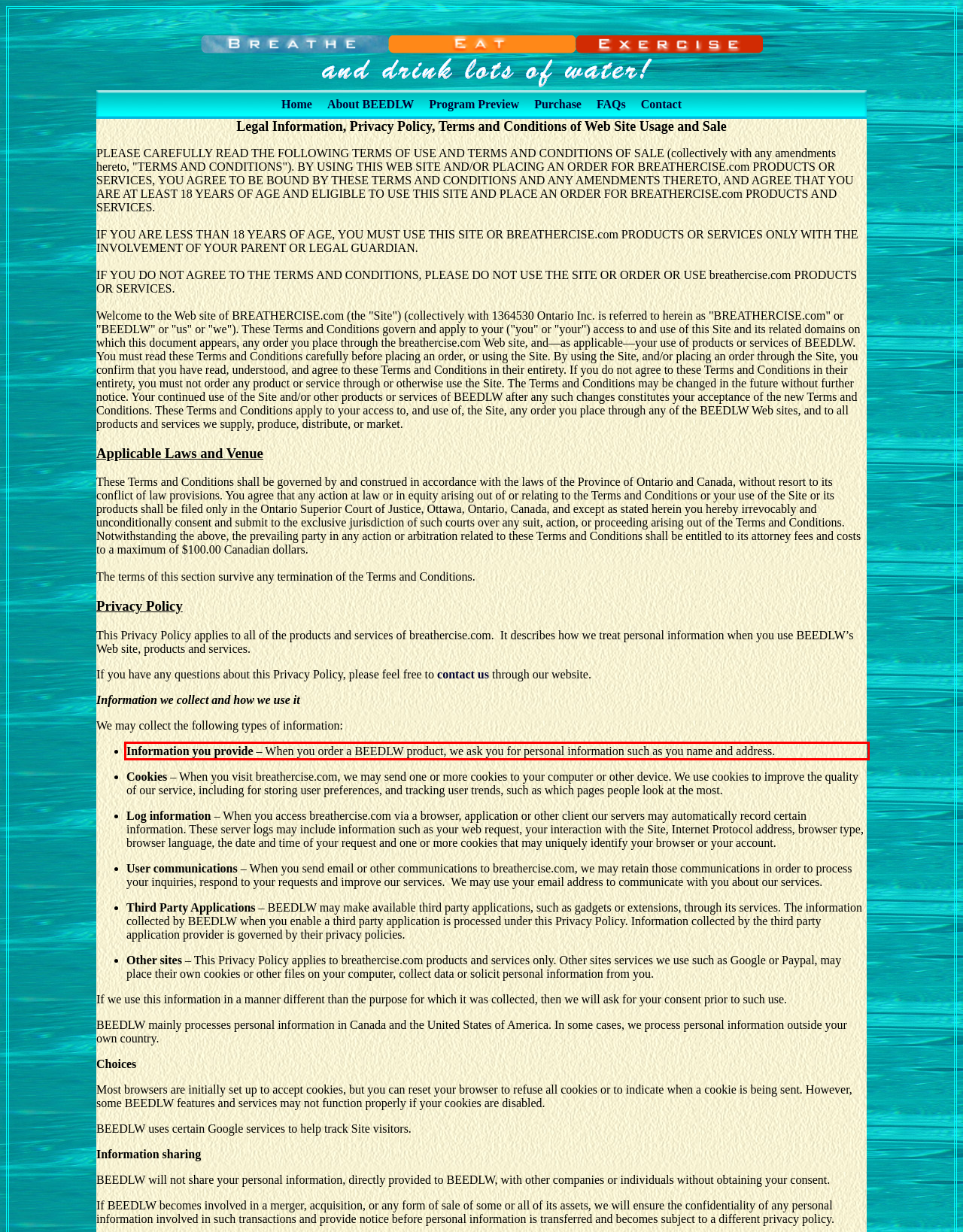Examine the webpage screenshot, find the red bounding box, and extract the text content within this marked area.

Information you provide – When you order a BEEDLW product, we ask you for personal information such as you name and address.